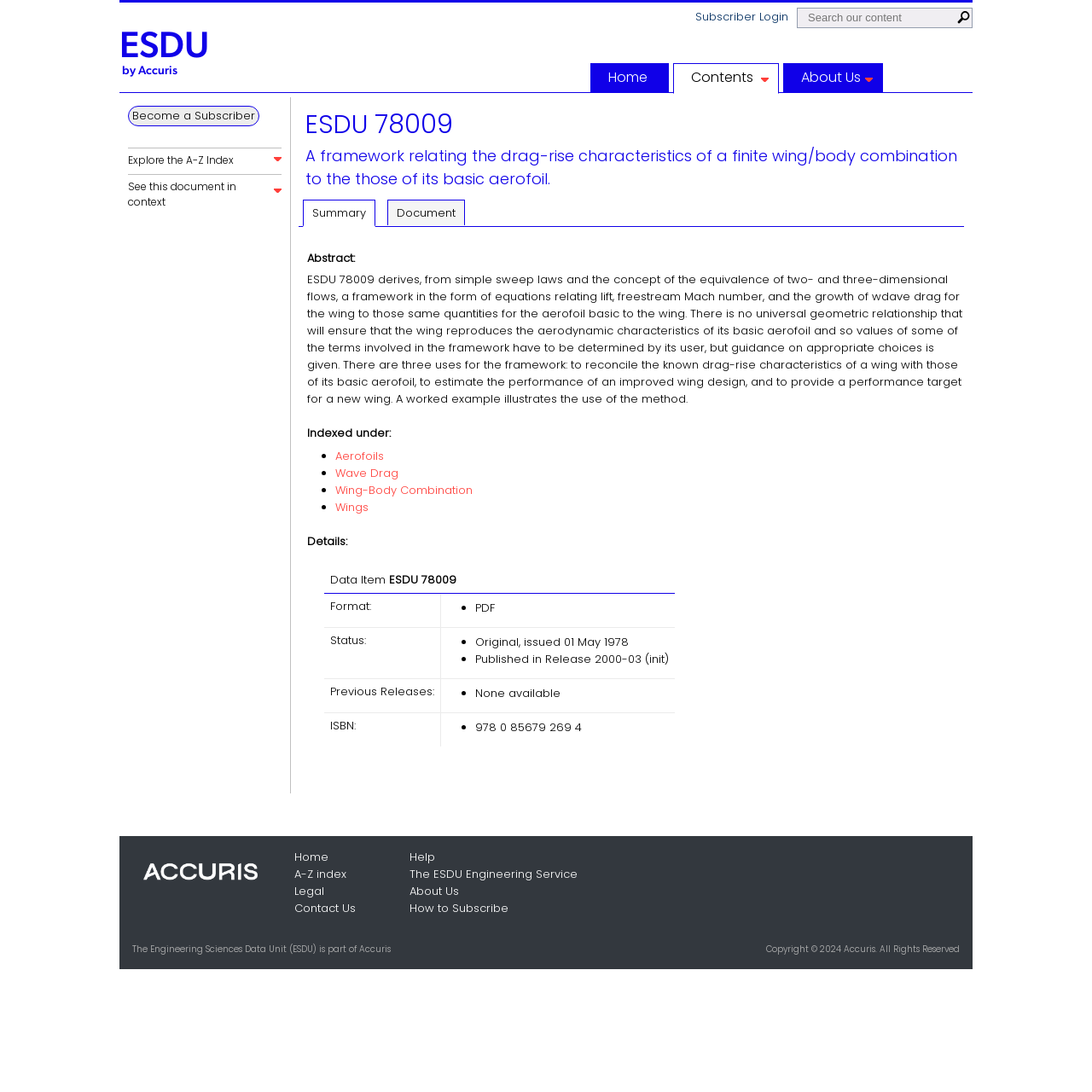Can you specify the bounding box coordinates of the area that needs to be clicked to fulfill the following instruction: "Go to ESDU home"?

[0.109, 0.026, 0.191, 0.059]